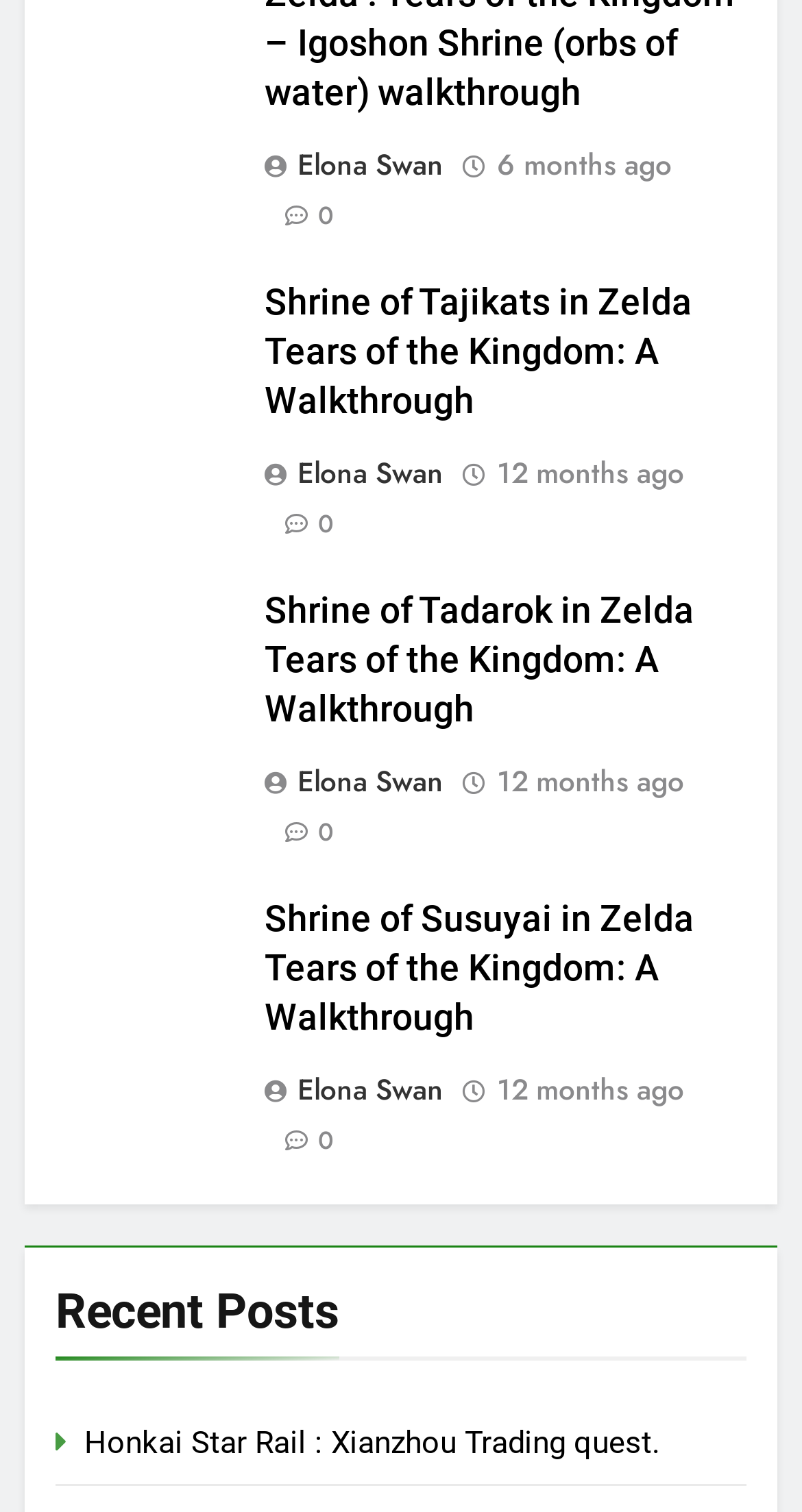Can you show the bounding box coordinates of the region to click on to complete the task described in the instruction: "View the Shrine of Susuyai walkthrough"?

[0.329, 0.592, 0.918, 0.69]